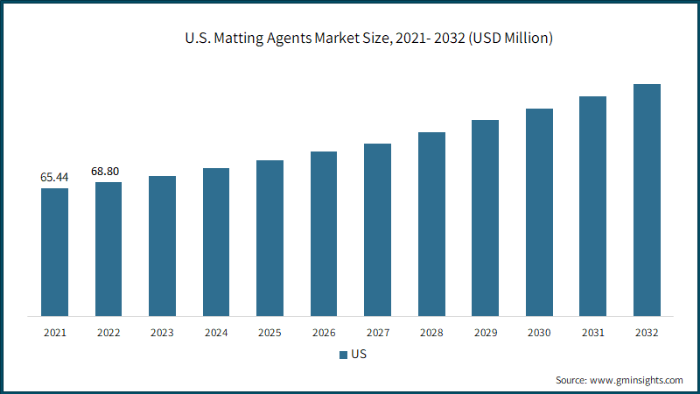Is the market size of U.S. matting agents expected to decrease from 2021 to 2032?
Please answer using one word or phrase, based on the screenshot.

No